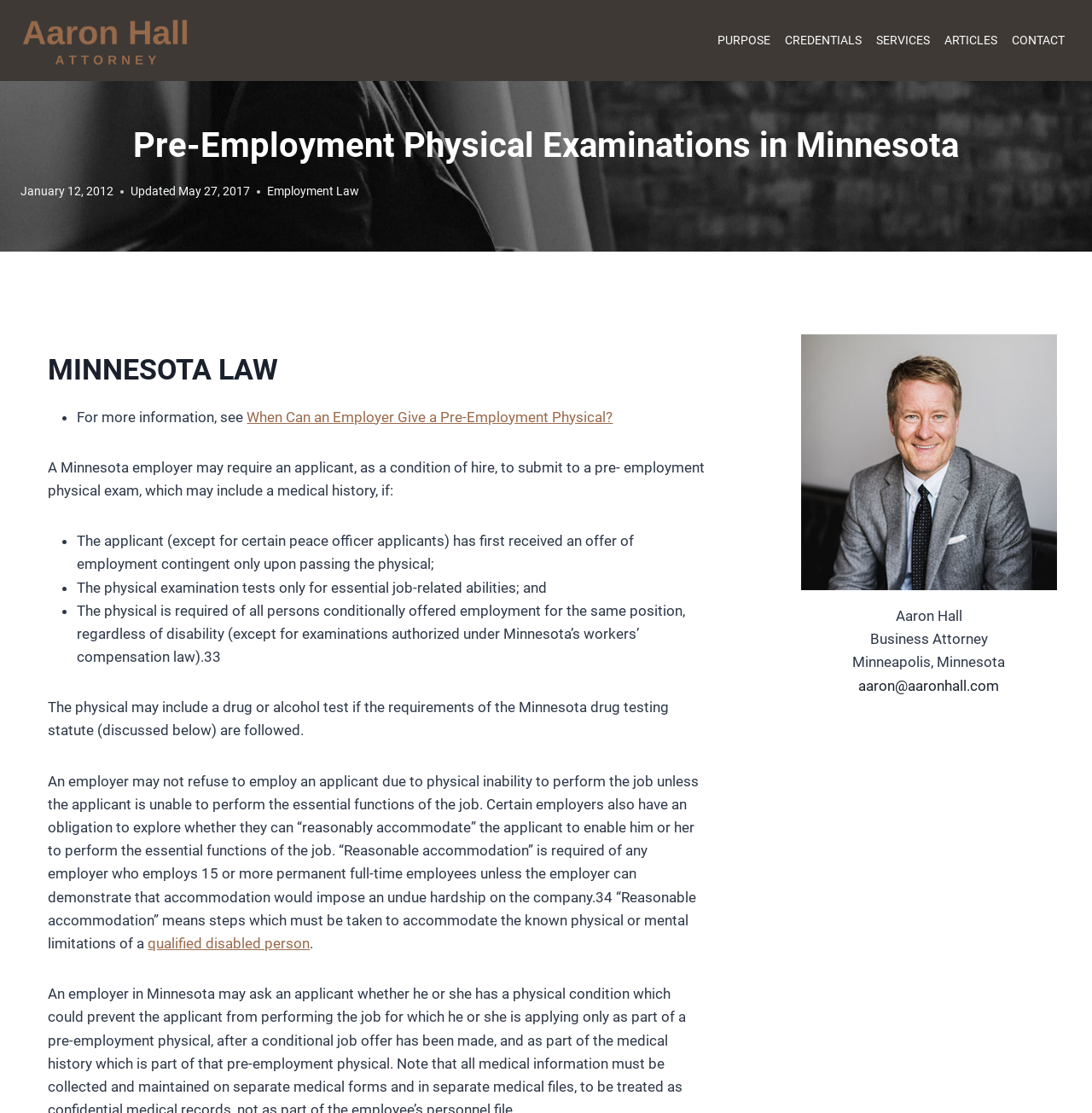Please find the bounding box coordinates of the clickable region needed to complete the following instruction: "Contact Aaron Hall via email". The bounding box coordinates must consist of four float numbers between 0 and 1, i.e., [left, top, right, bottom].

[0.786, 0.608, 0.915, 0.623]